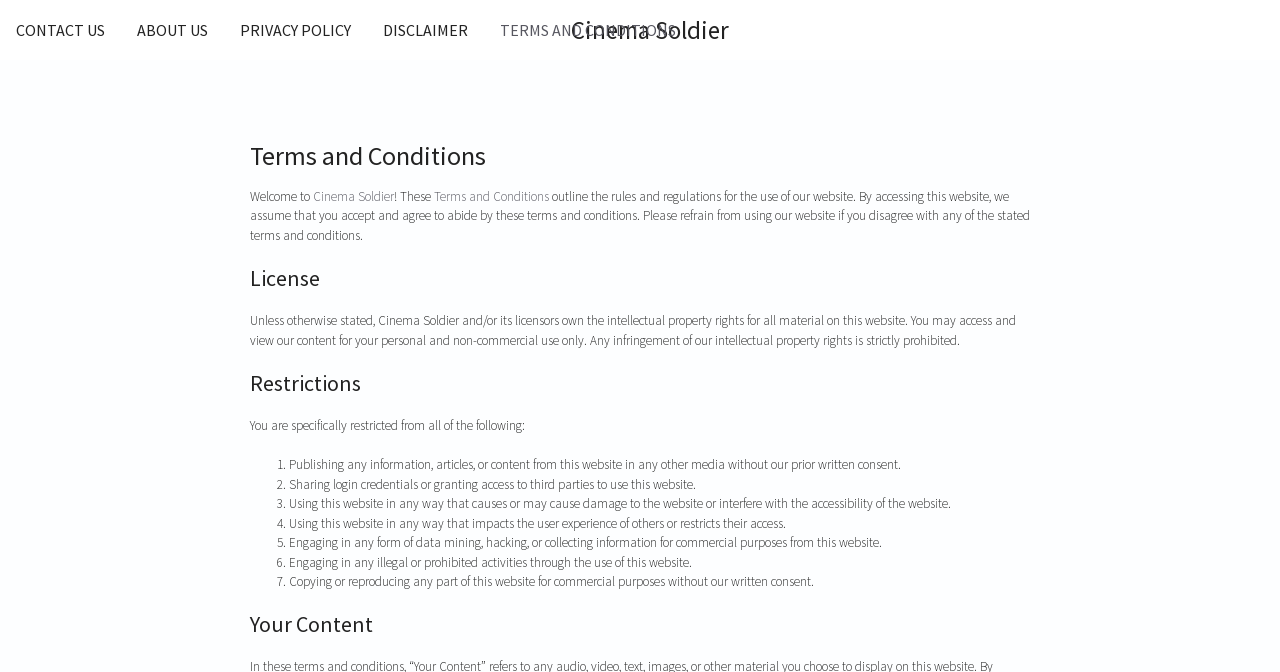Locate the bounding box coordinates of the element you need to click to accomplish the task described by this instruction: "Click on DISCLAIMER".

[0.287, 0.0, 0.378, 0.089]